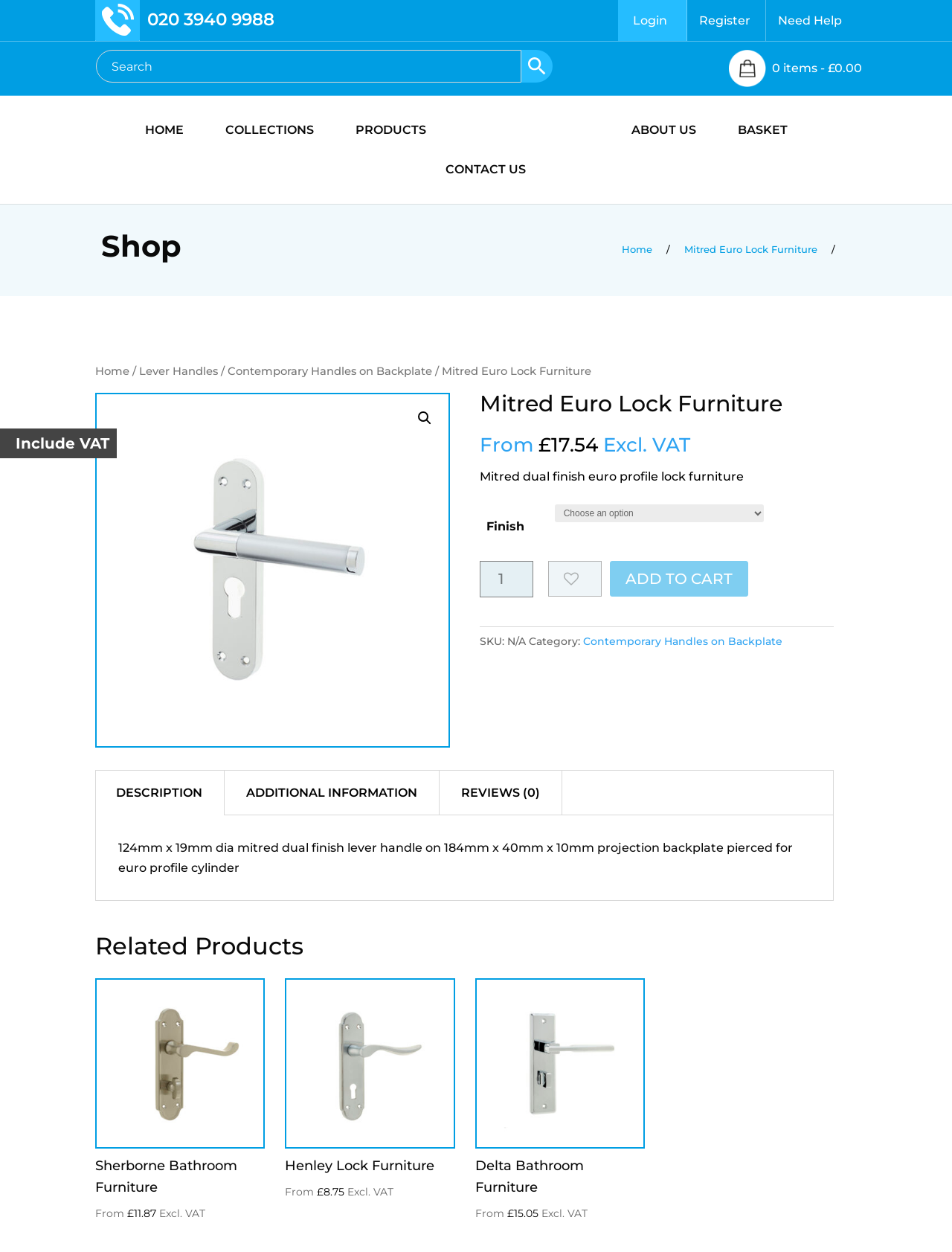How many related products are shown?
Provide a fully detailed and comprehensive answer to the question.

In the 'Related Products' section, there are three links to related products, namely Sherborne Bathroom Furniture, Henley Lock Furniture, and Delta Bathroom Furniture.